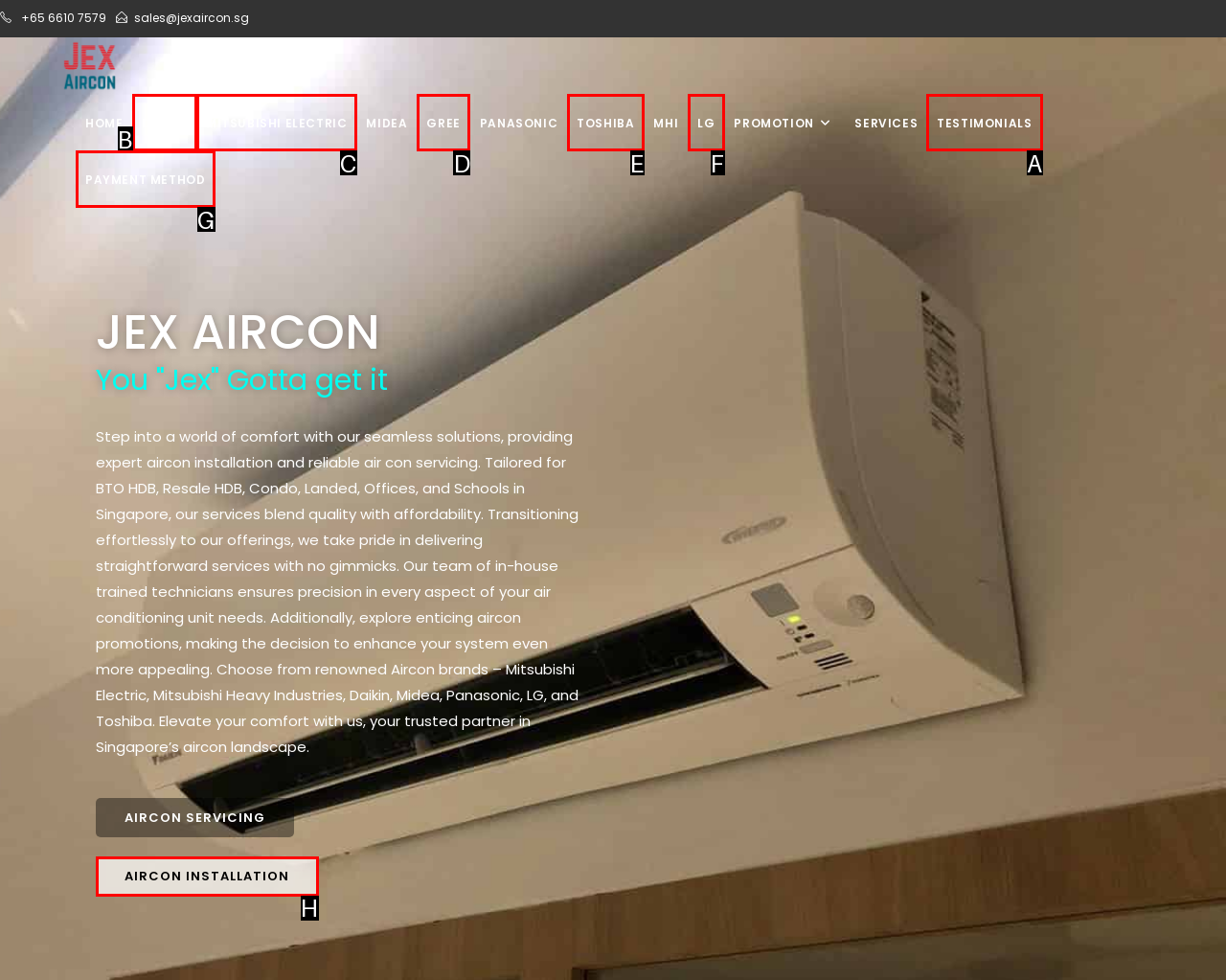Point out the UI element to be clicked for this instruction: check testimonials. Provide the answer as the letter of the chosen element.

A